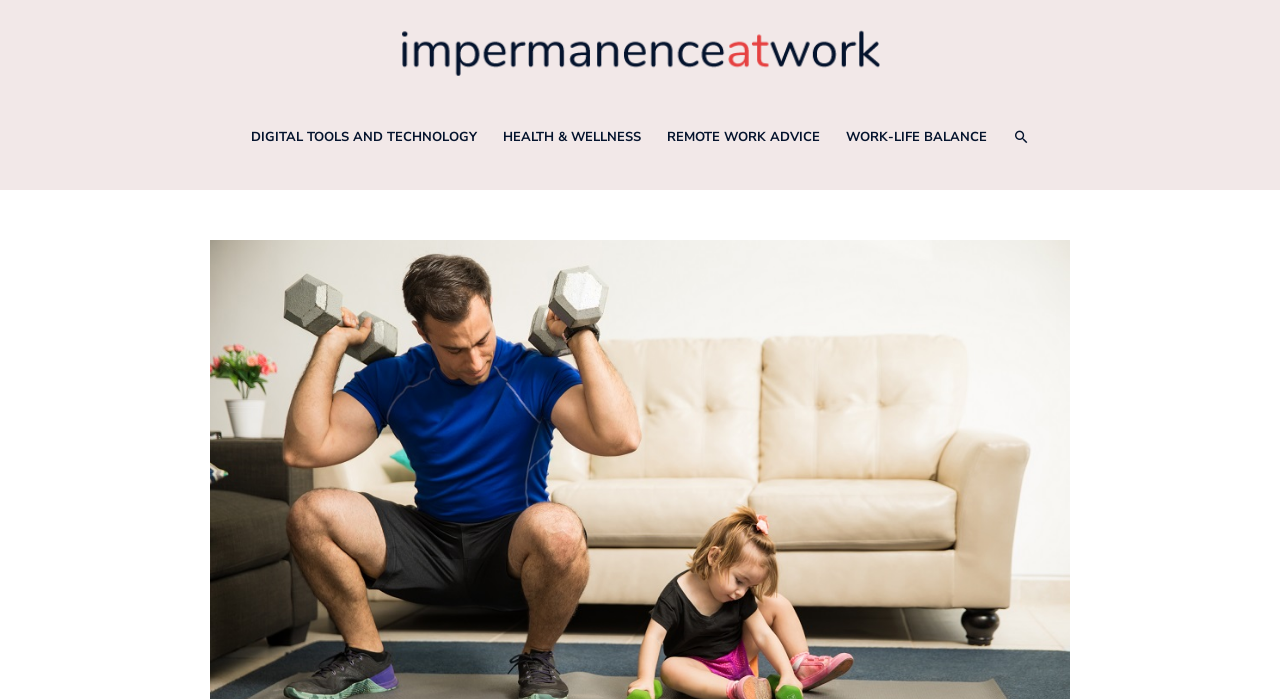How many main categories are in the site navigation?
Please provide a single word or phrase based on the screenshot.

4